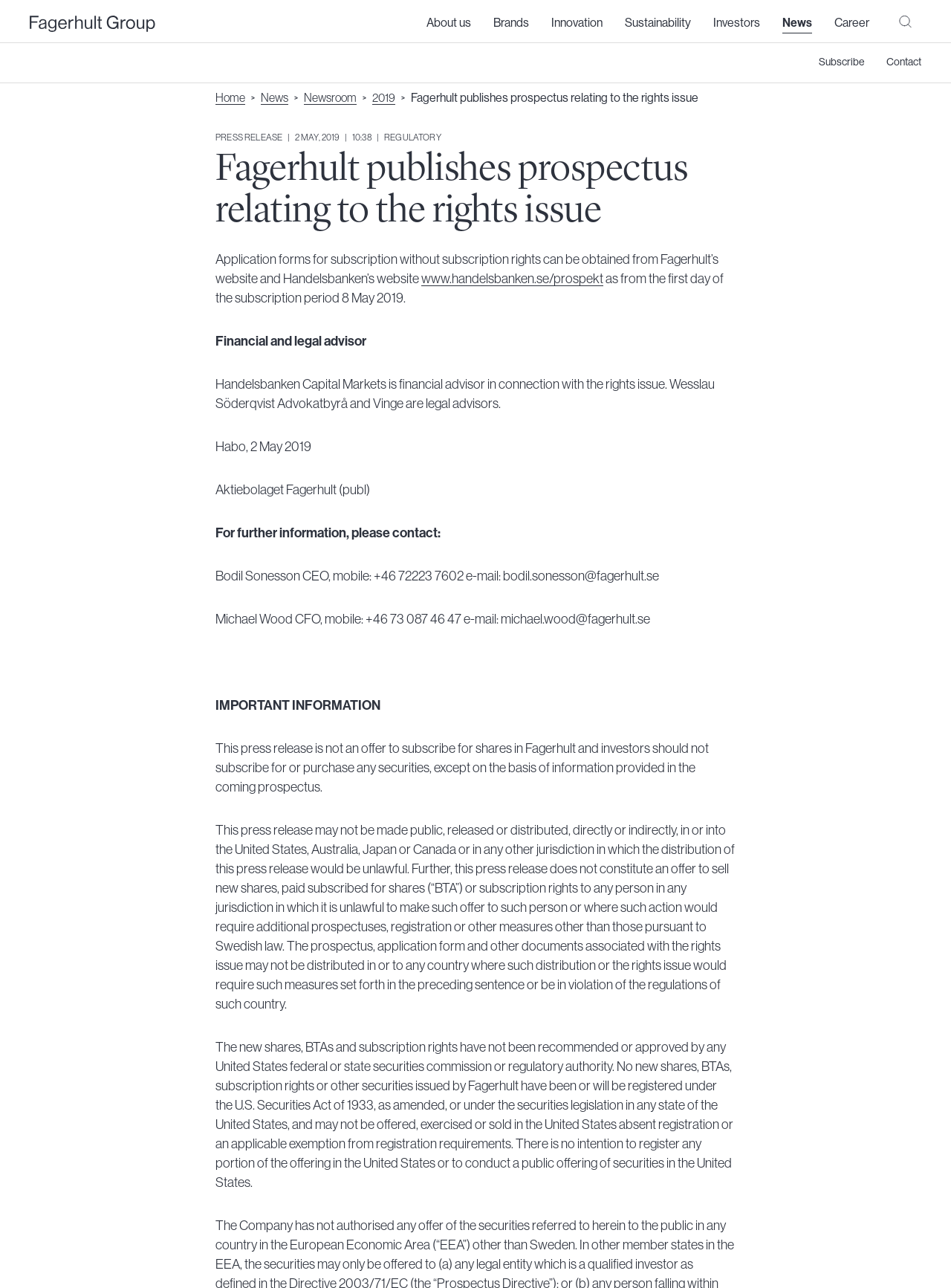Can you find the bounding box coordinates for the element that needs to be clicked to execute this instruction: "Go to About us"? The coordinates should be given as four float numbers between 0 and 1, i.e., [left, top, right, bottom].

[0.448, 0.011, 0.495, 0.026]